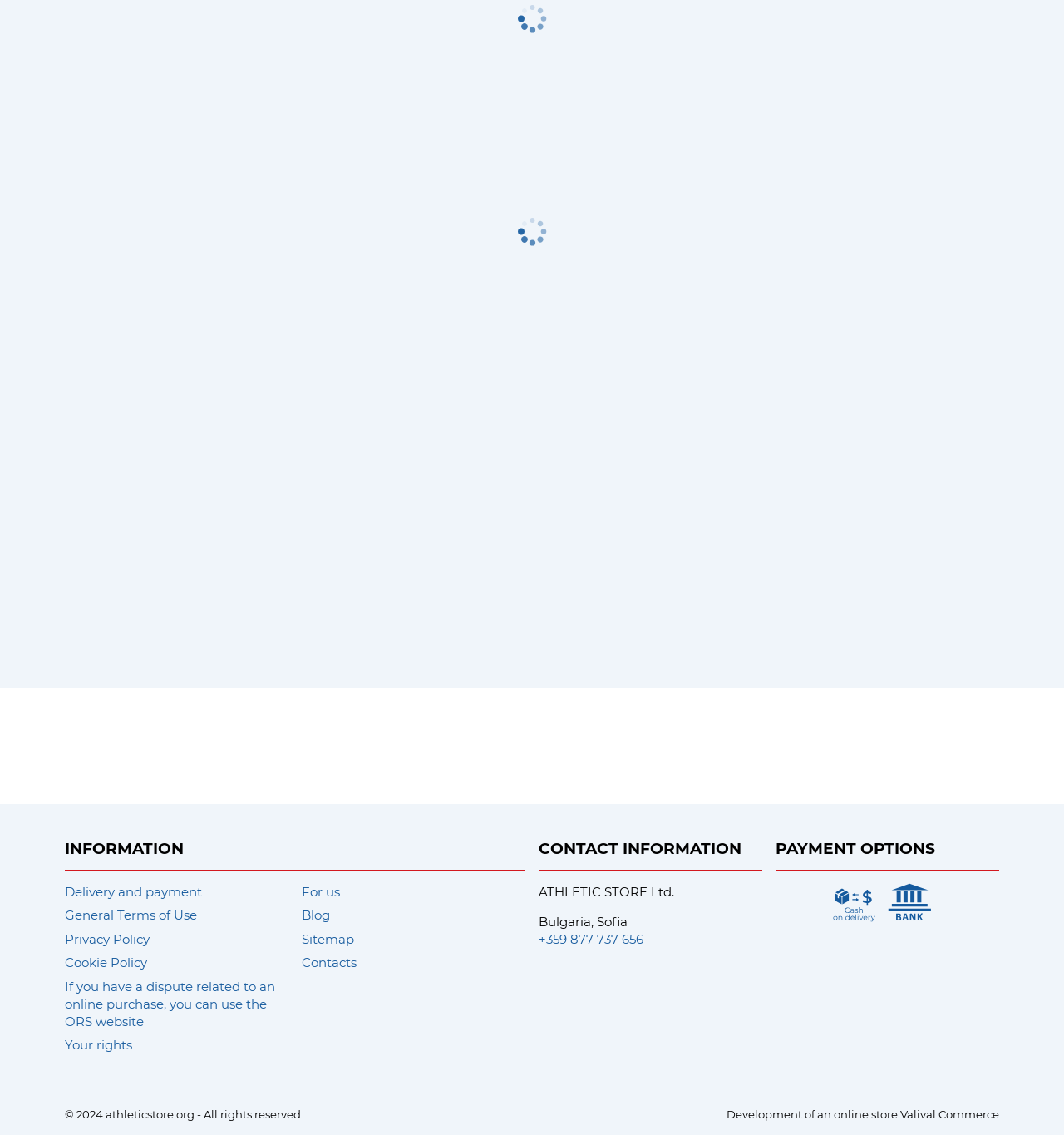Kindly determine the bounding box coordinates of the area that needs to be clicked to fulfill this instruction: "Contact the store".

[0.507, 0.82, 0.605, 0.834]